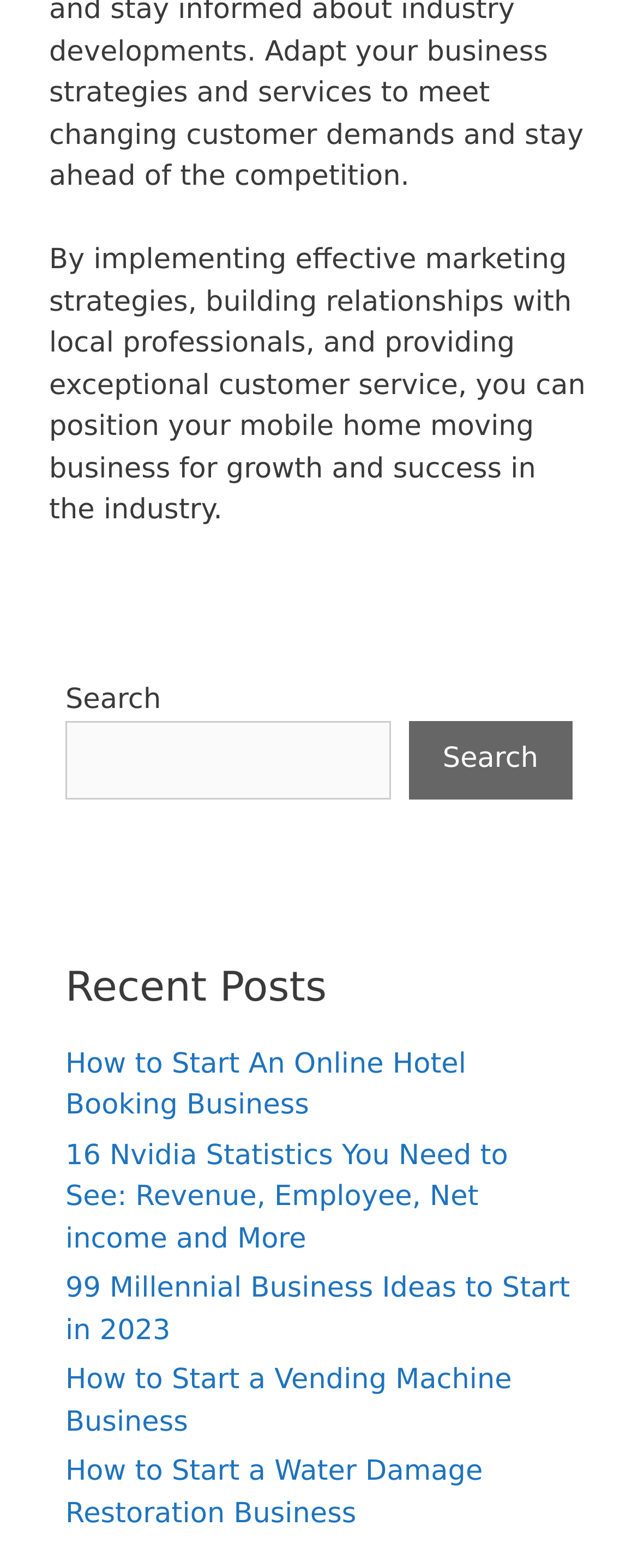Locate the bounding box of the UI element described in the following text: "parent_node: Search name="s"".

[0.103, 0.46, 0.613, 0.51]